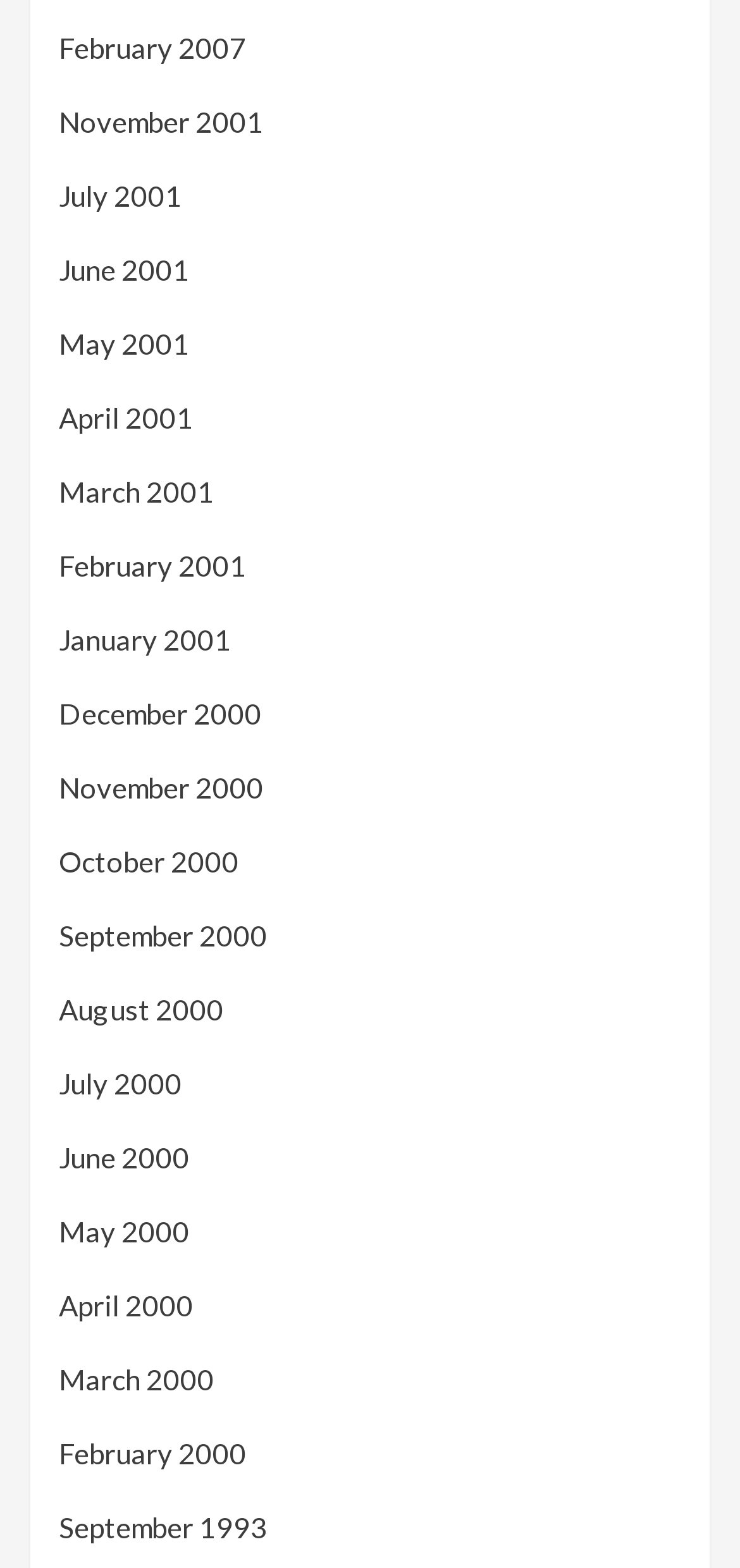Please indicate the bounding box coordinates for the clickable area to complete the following task: "go to November 2001". The coordinates should be specified as four float numbers between 0 and 1, i.e., [left, top, right, bottom].

[0.079, 0.067, 0.356, 0.088]